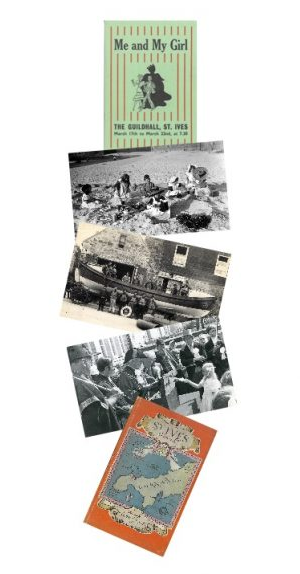What is conveyed by the vintage photograph of a boat?
Provide a detailed and extensive answer to the question.

The vintage photograph of a boat in the image conveys the region's maritime history, which is an important aspect of St Ives' cultural heritage and its connection to the sea.